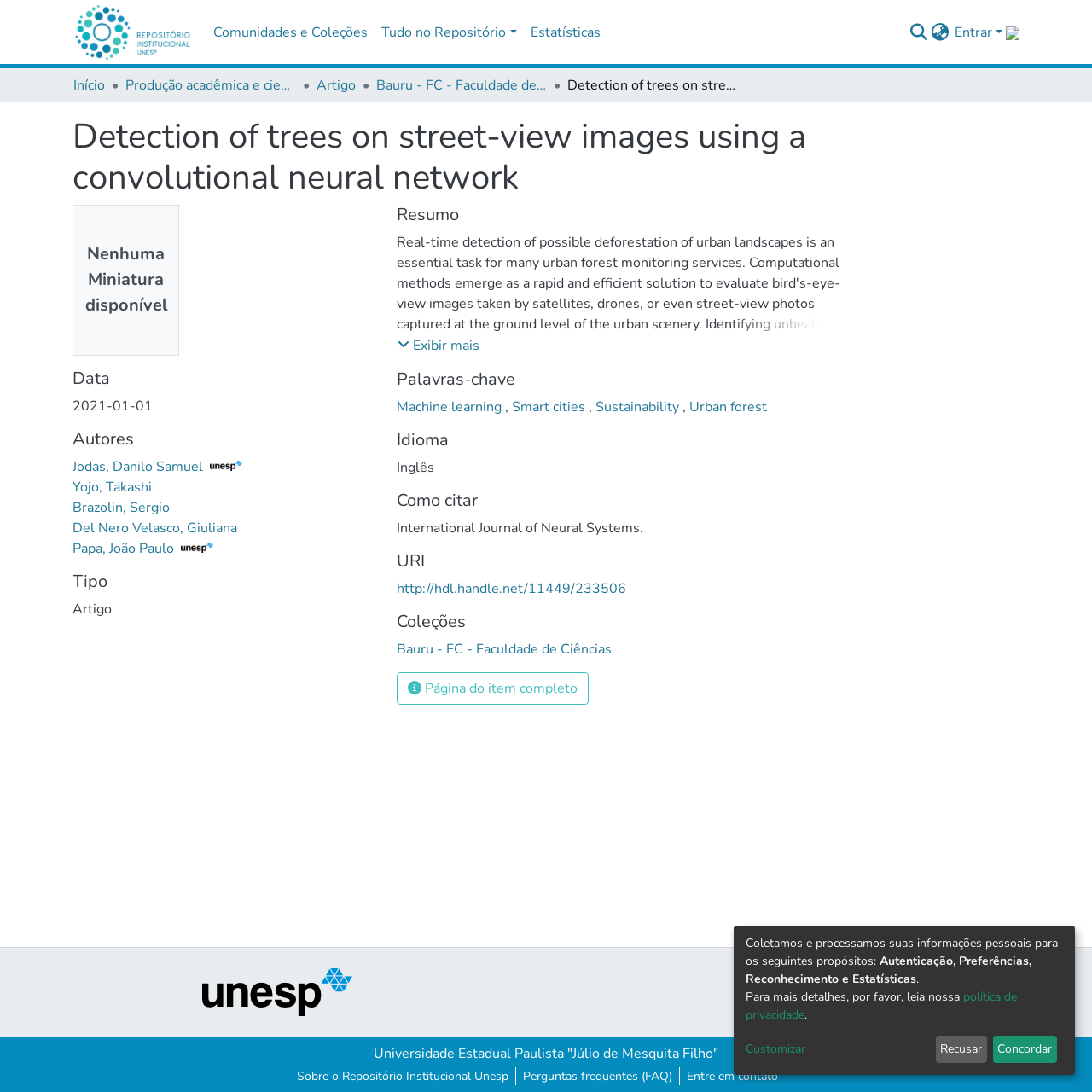Determine the coordinates of the bounding box that should be clicked to complete the instruction: "View full item page". The coordinates should be represented by four float numbers between 0 and 1: [left, top, right, bottom].

[0.363, 0.616, 0.539, 0.645]